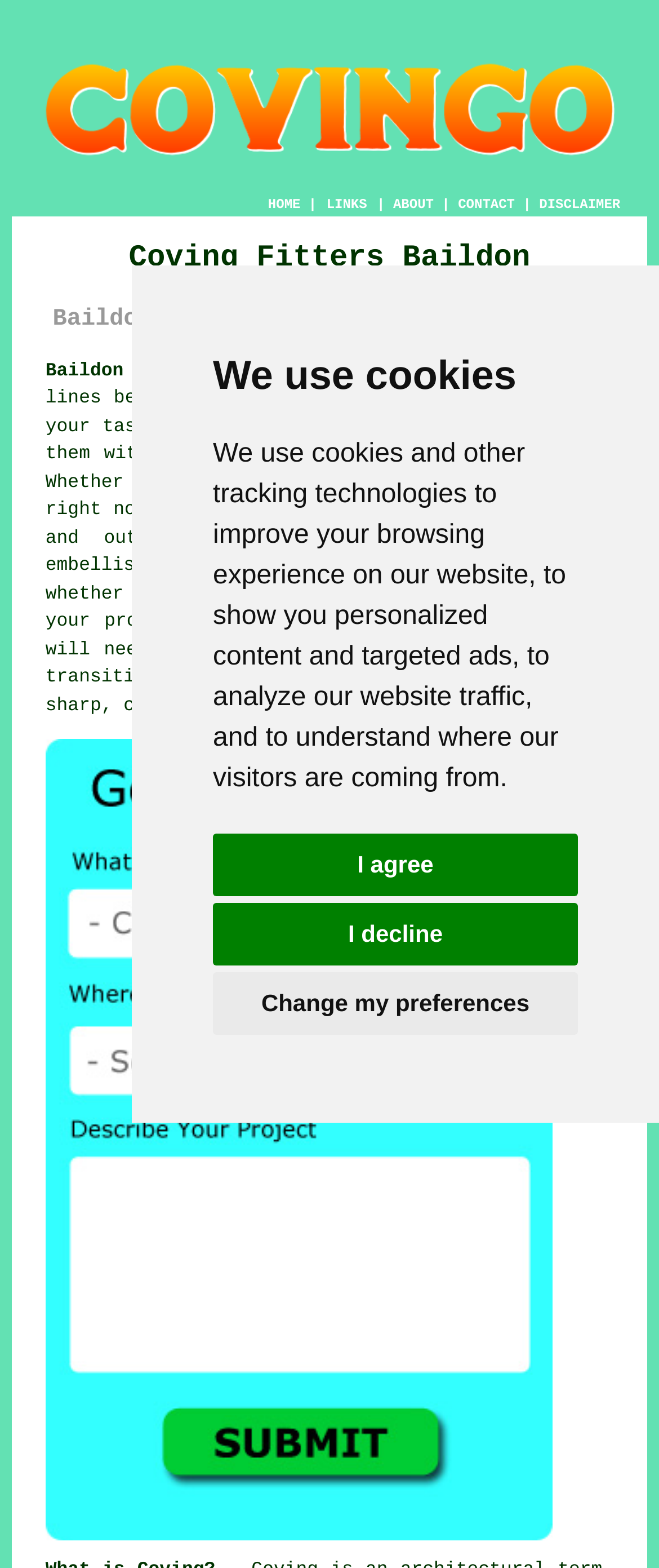What is the main service offered?
Please respond to the question with a detailed and informative answer.

Based on the webpage content, the main service offered is coving installation, as indicated by the heading 'Coving Fitters Baildon' and the text 'Baildon Coving and Cornice Installation'.